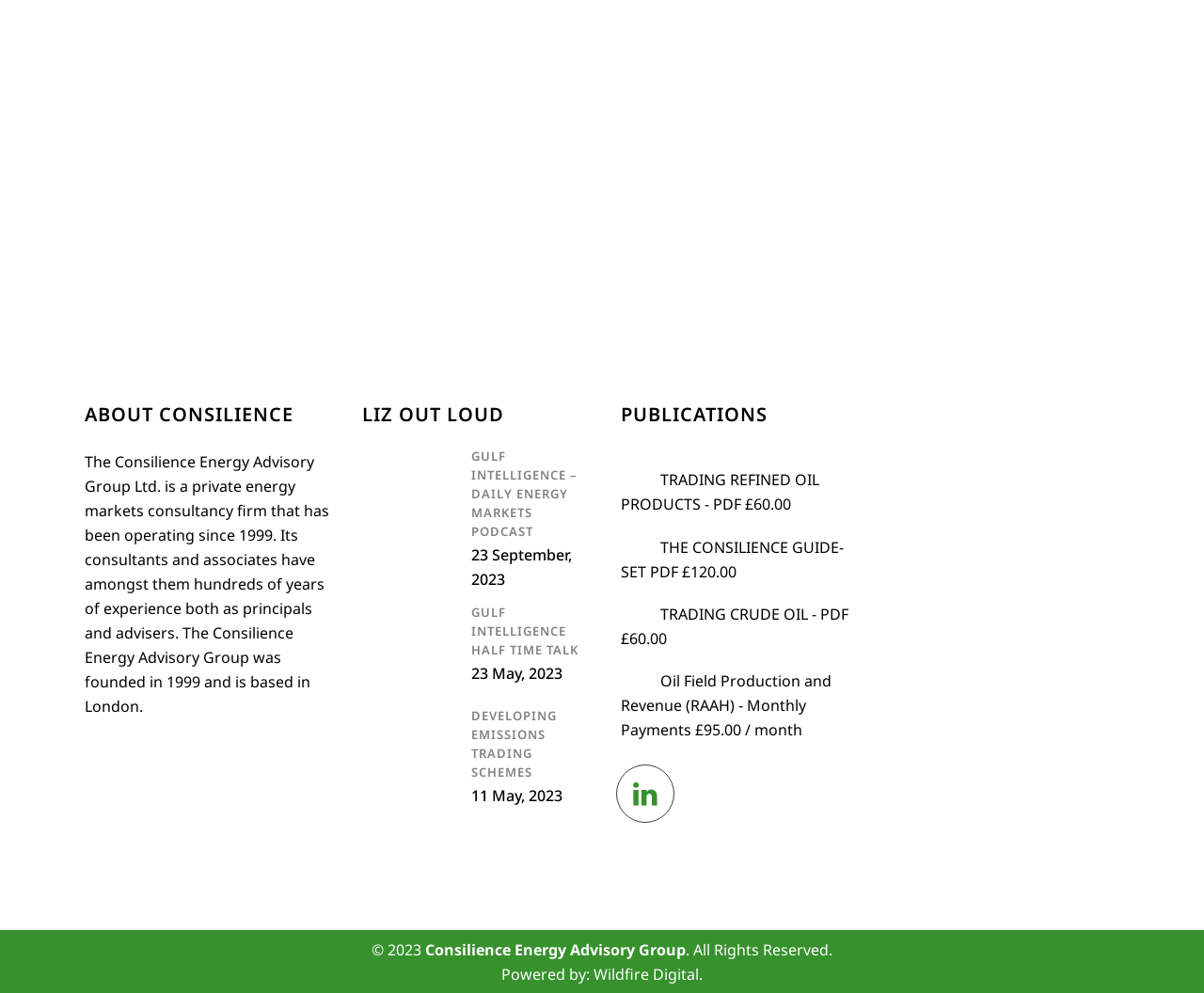Using the description: "Wildfire Digital", determine the UI element's bounding box coordinates. Ensure the coordinates are in the format of four float numbers between 0 and 1, i.e., [left, top, right, bottom].

[0.493, 0.97, 0.58, 0.991]